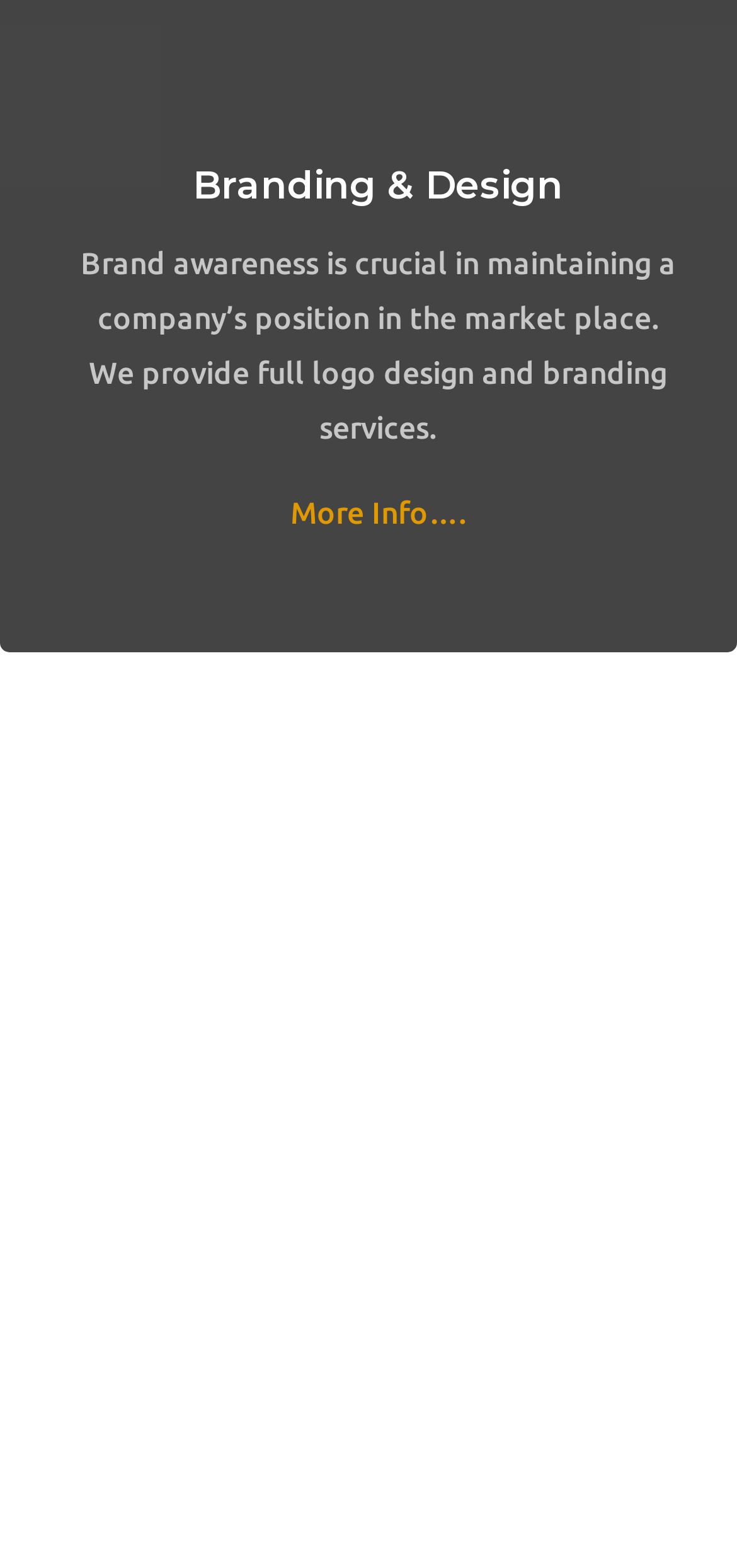Kindly respond to the following question with a single word or a brief phrase: 
What is the icon name of the link with bounding box coordinates [0.39, 0.525, 0.636, 0.641]?

